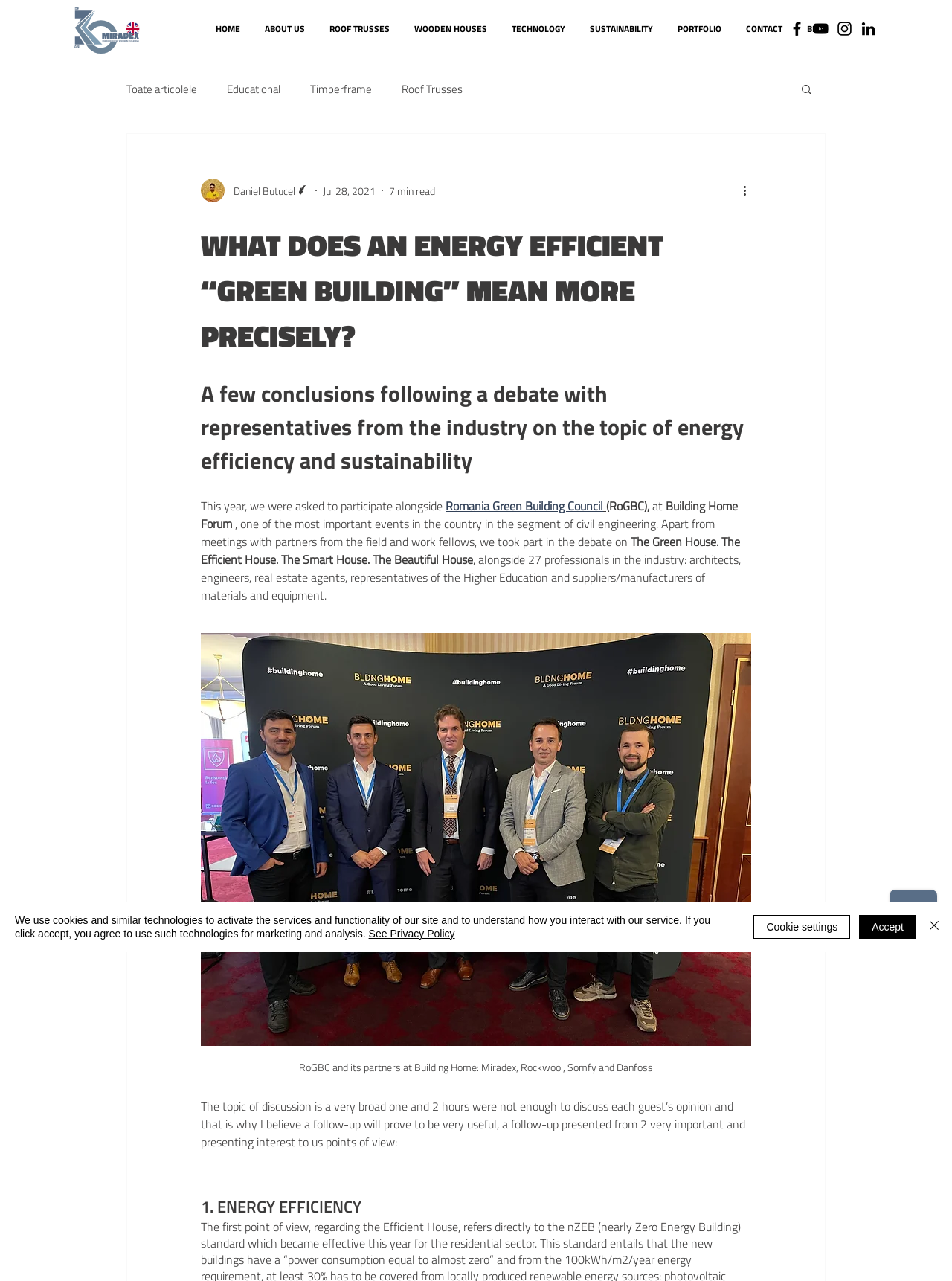How many social media links are there in the social bar?
Please give a detailed and thorough answer to the question, covering all relevant points.

The social bar is located at the top right corner of the webpage, and it contains links to Facebook, YouTube, Instagram, and LinkedIn, which are 4 social media links in total.